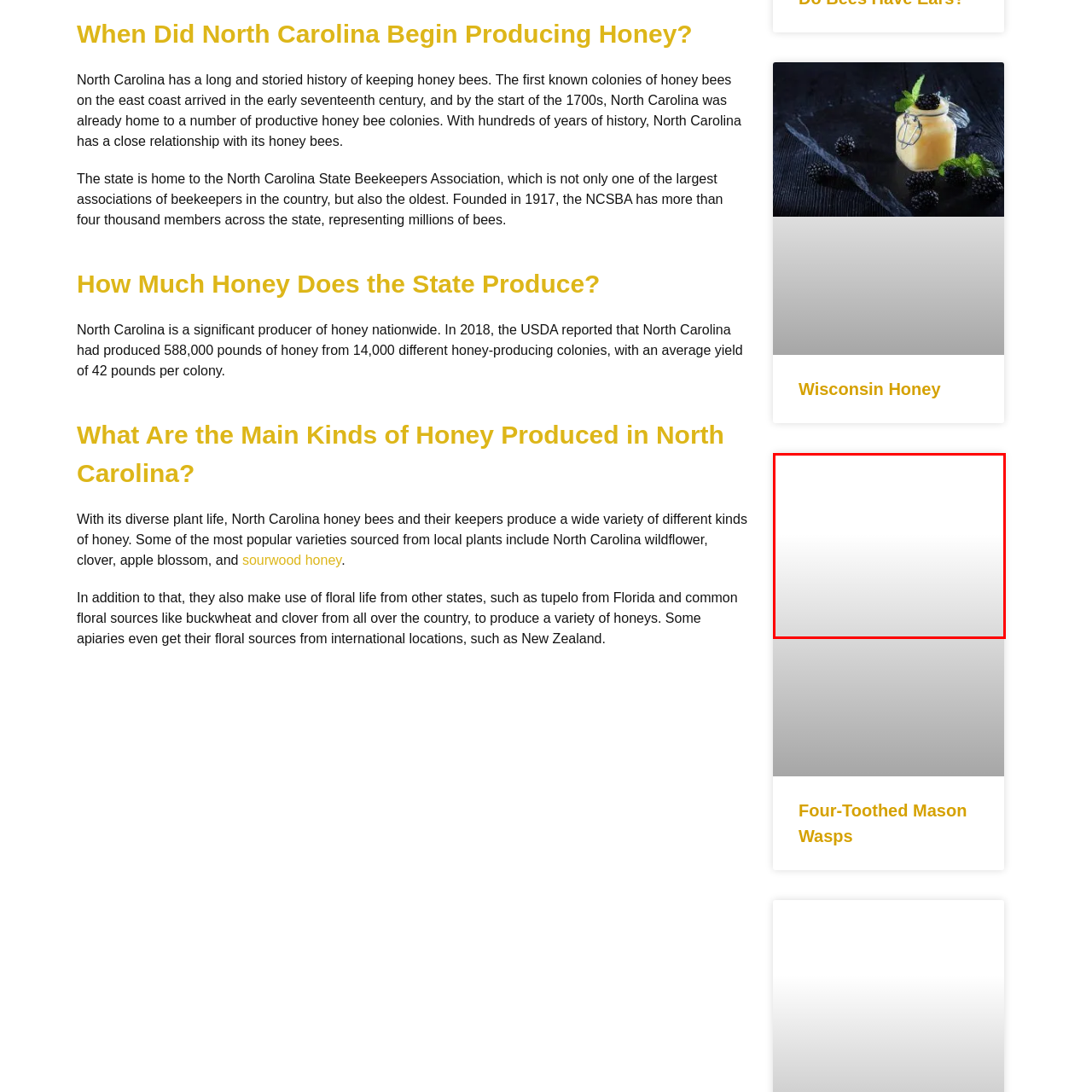Examine the image within the red box and give a concise answer to this question using a single word or short phrase: 
What is the importance of four-toothed mason wasps?

Agricultural practices and natural habitats